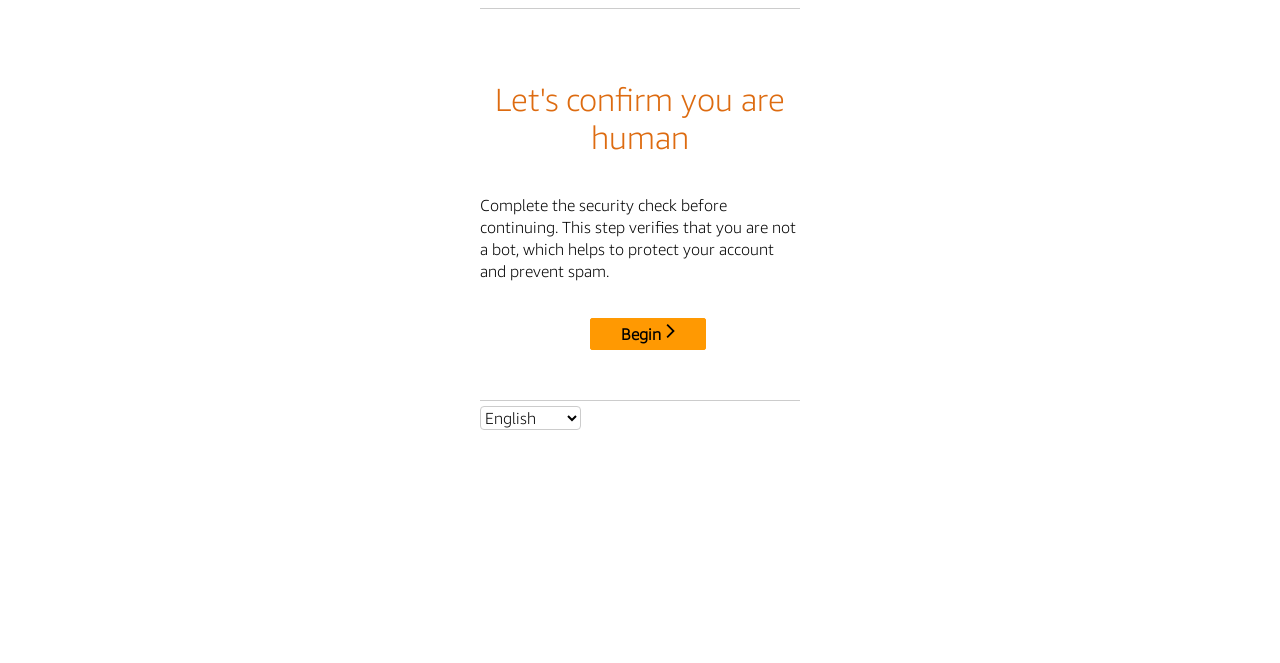Identify the primary heading of the webpage and provide its text.

Let's confirm you are human